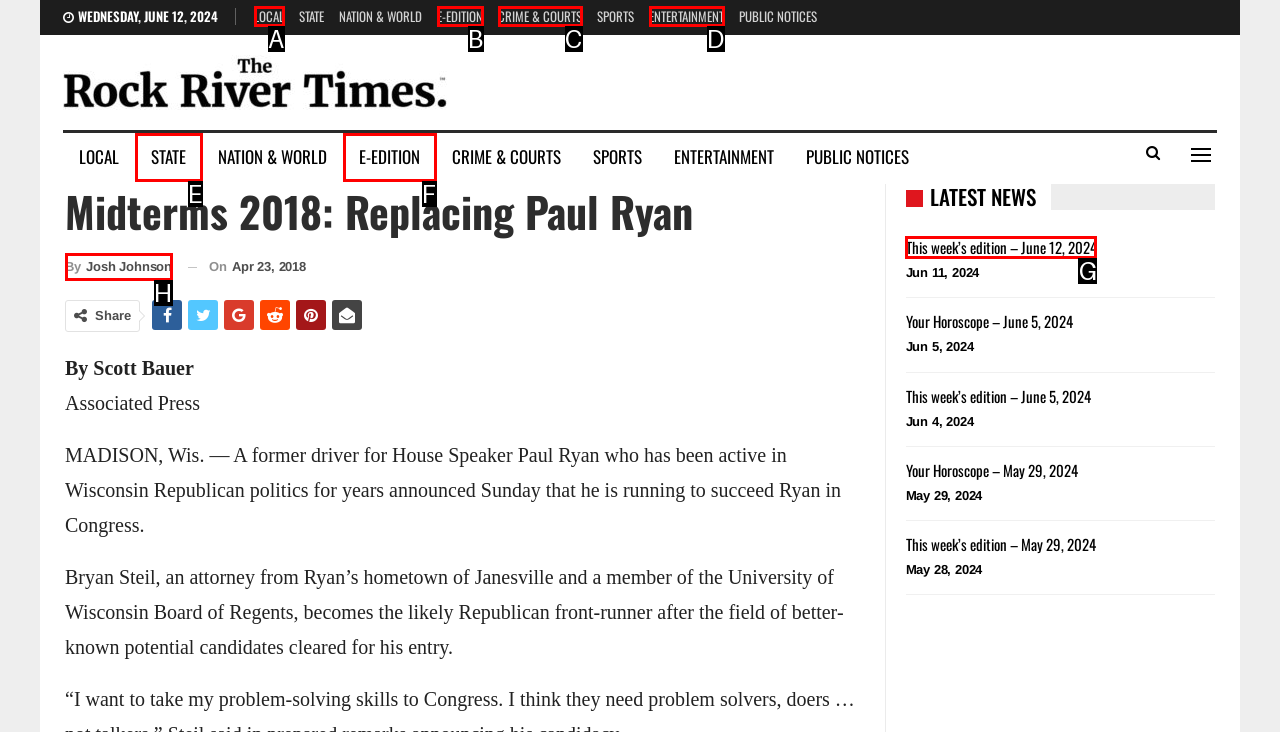Tell me the letter of the option that corresponds to the description: By Josh Johnson
Answer using the letter from the given choices directly.

H